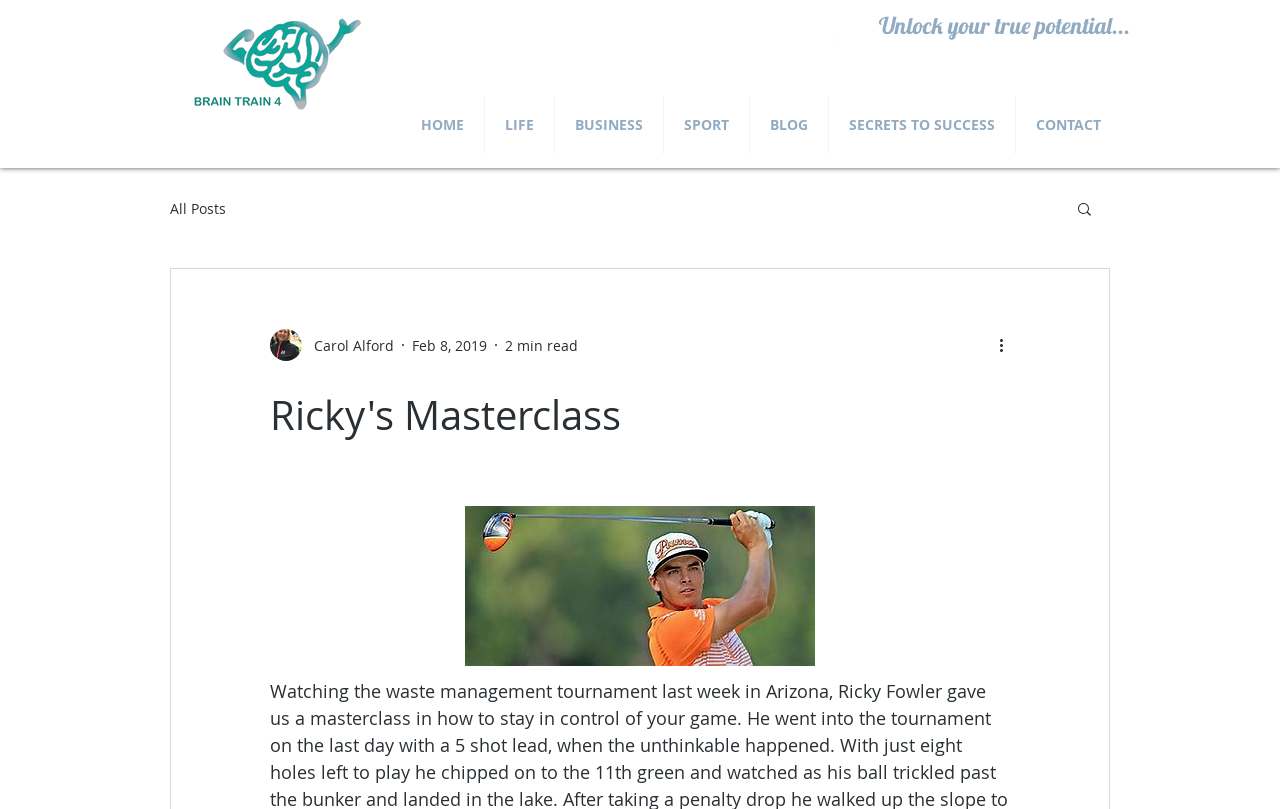Pinpoint the bounding box coordinates of the element to be clicked to execute the instruction: "View all blog posts".

[0.133, 0.245, 0.177, 0.269]